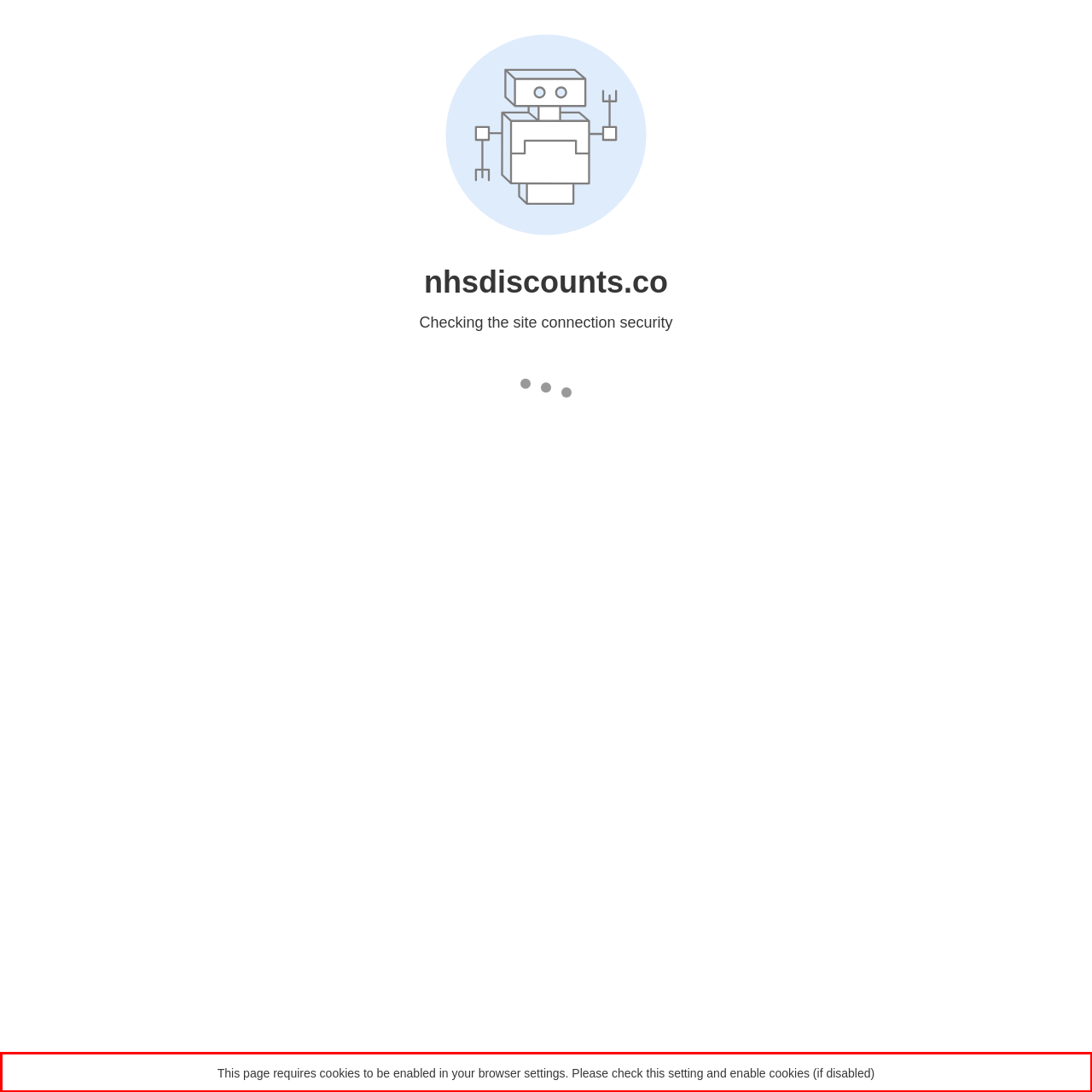Please extract the text content from the UI element enclosed by the red rectangle in the screenshot.

This page requires cookies to be enabled in your browser settings. Please check this setting and enable cookies (if disabled)